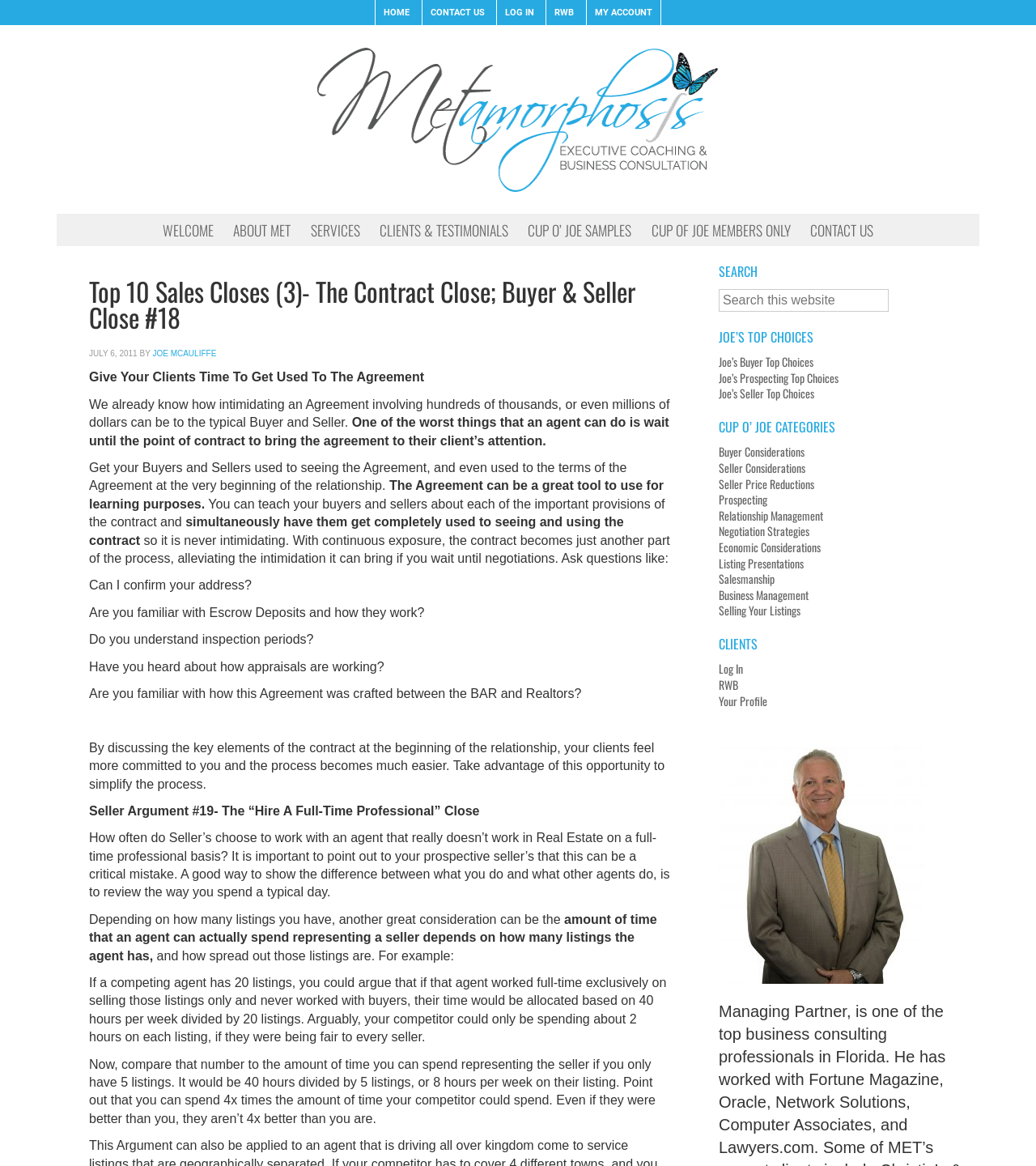Determine the bounding box coordinates for the region that must be clicked to execute the following instruction: "Contact US".

[0.407, 0.0, 0.475, 0.022]